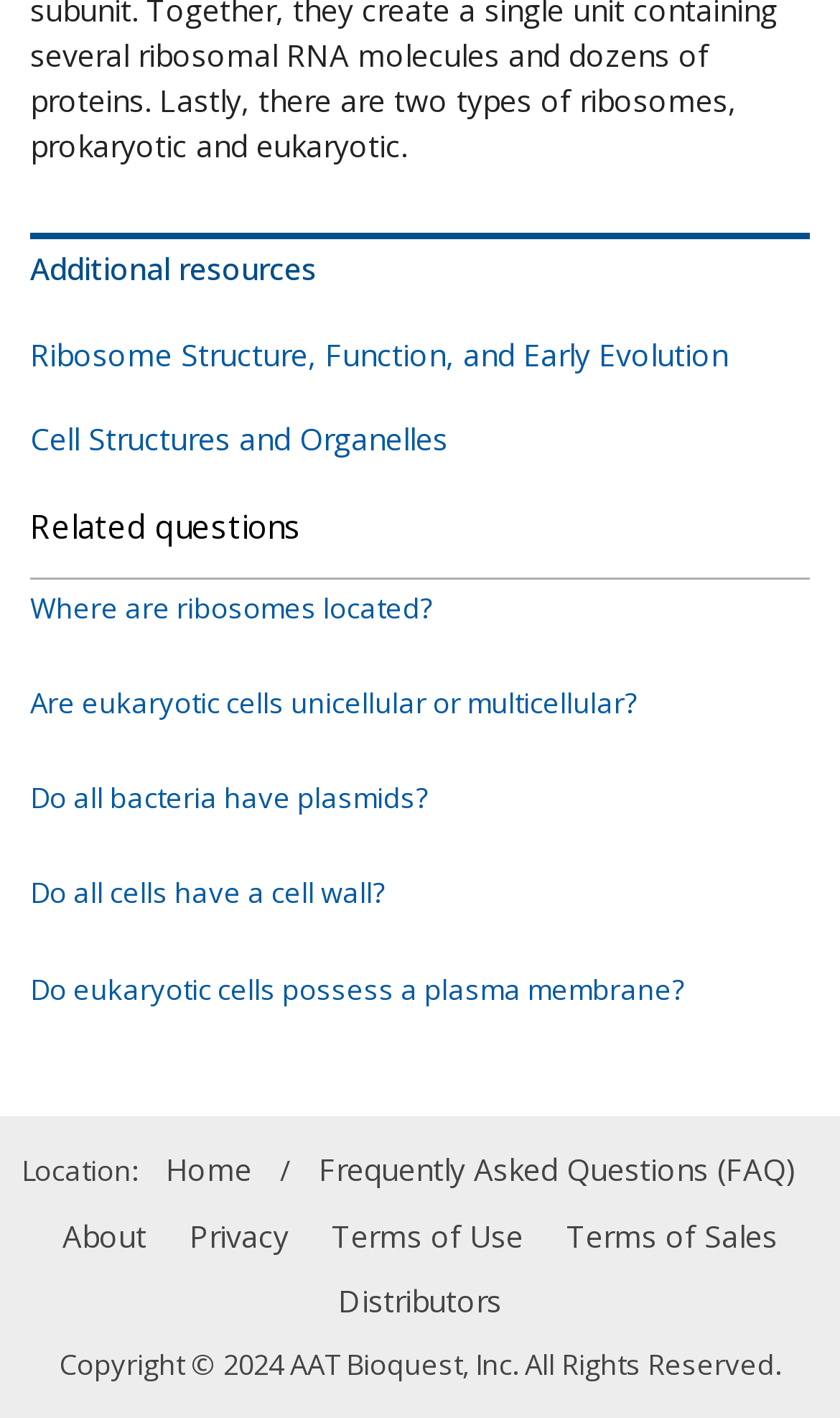Determine the bounding box for the described UI element: "Terms of Sales".

[0.674, 0.849, 0.926, 0.893]